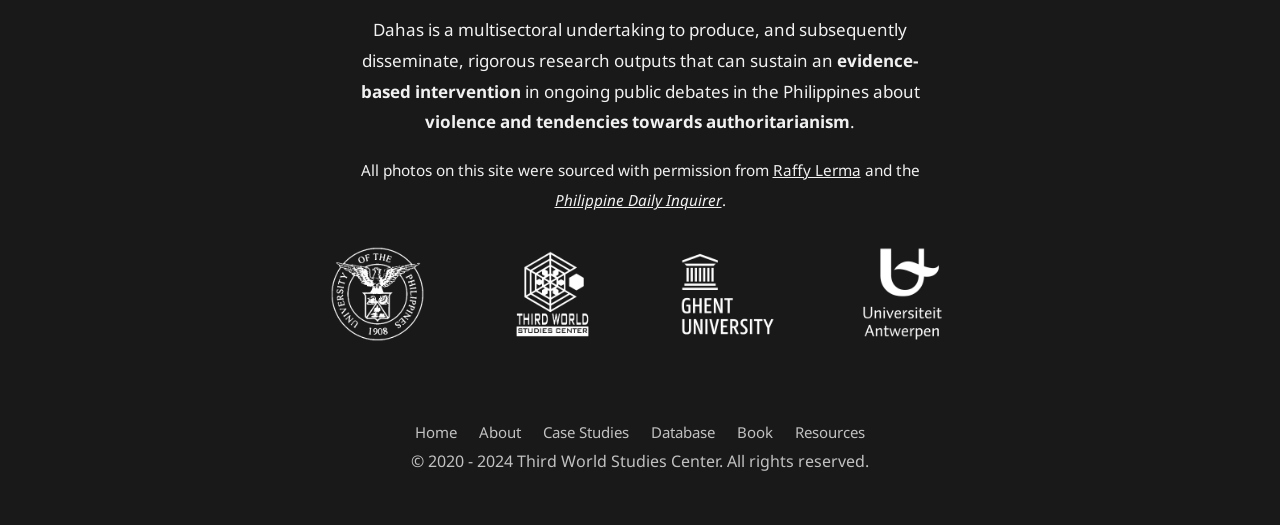What is Dahas?
Refer to the image and give a detailed answer to the query.

Based on the static text at the top of the webpage, Dahas is described as a multisectoral undertaking to produce and disseminate rigorous research outputs.